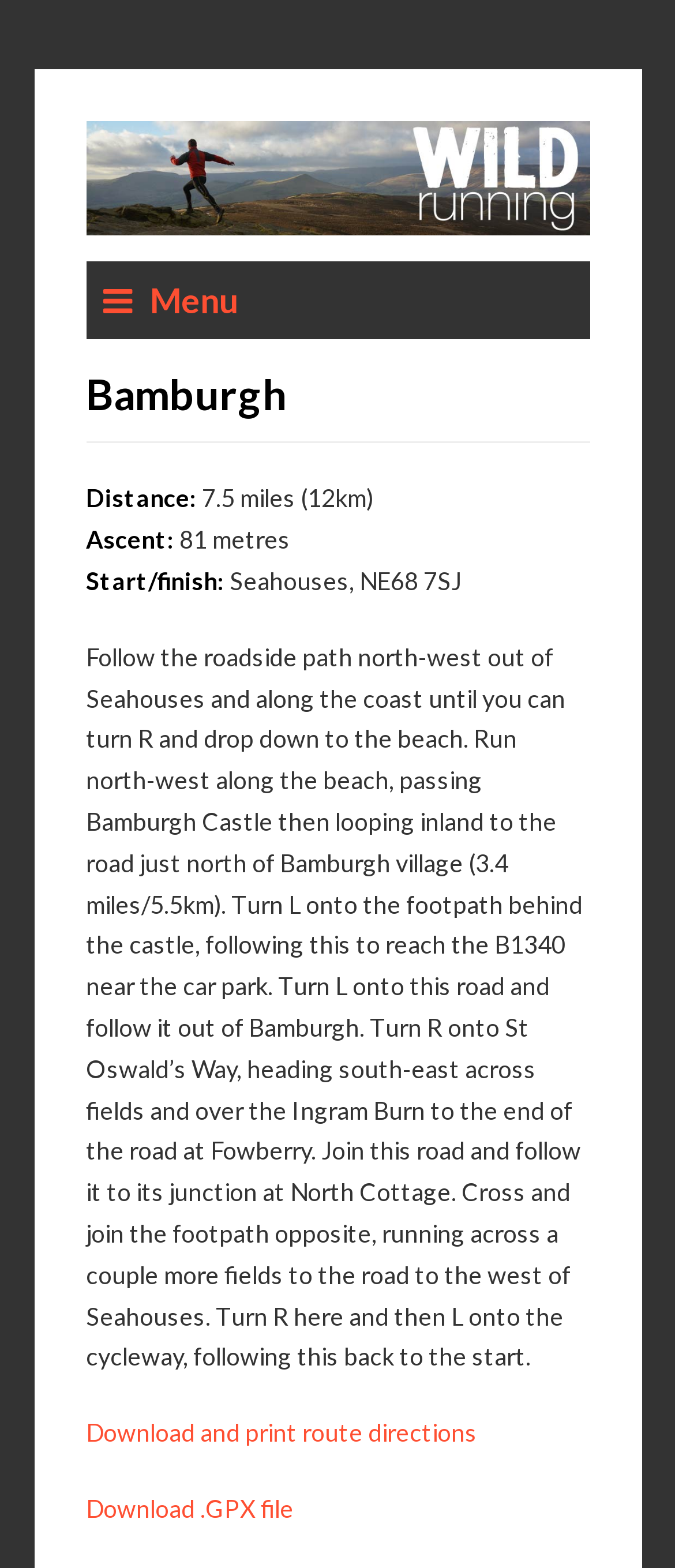What is the ascent of the route? Analyze the screenshot and reply with just one word or a short phrase.

81 metres